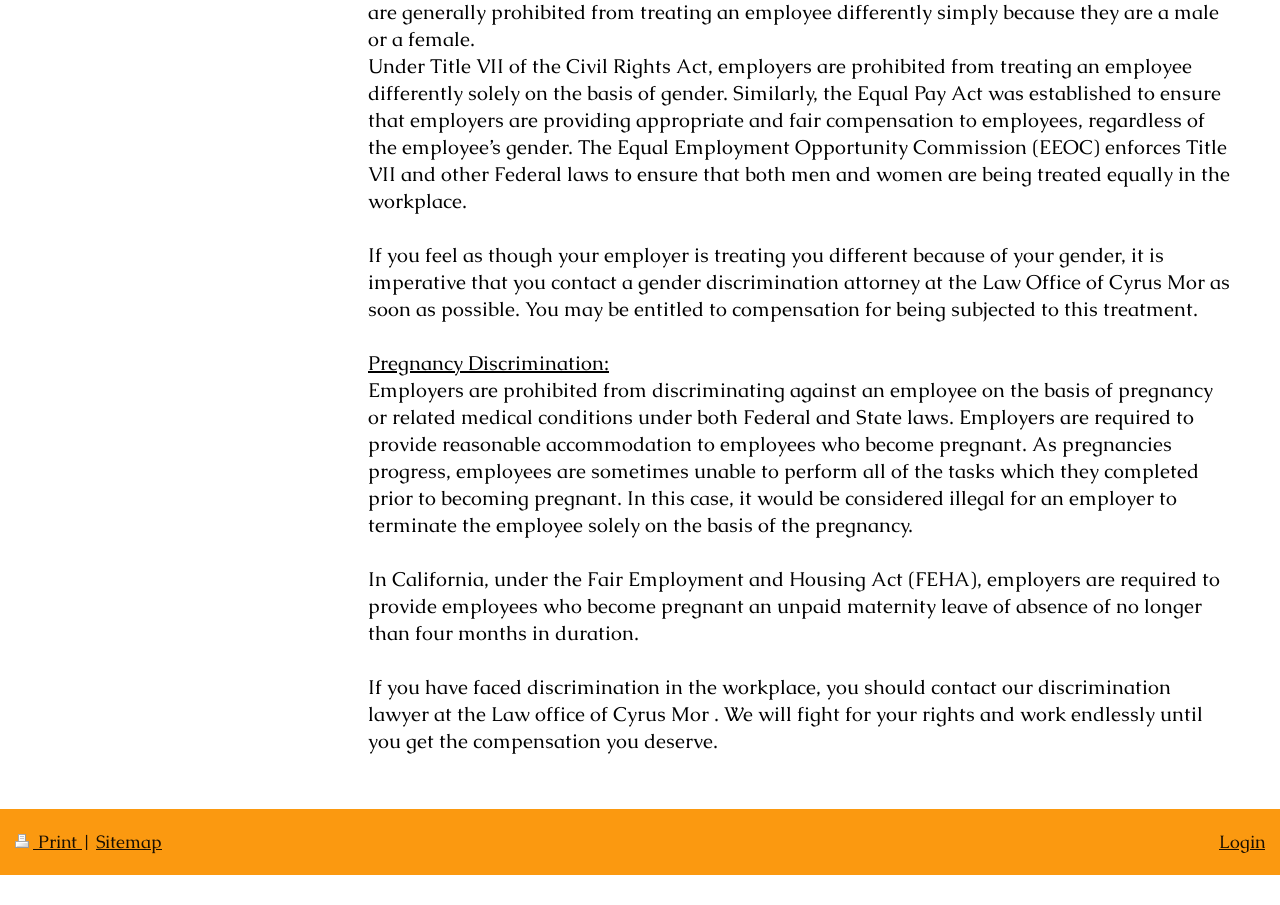Using the description "Resources", locate and provide the bounding box of the UI element.

None